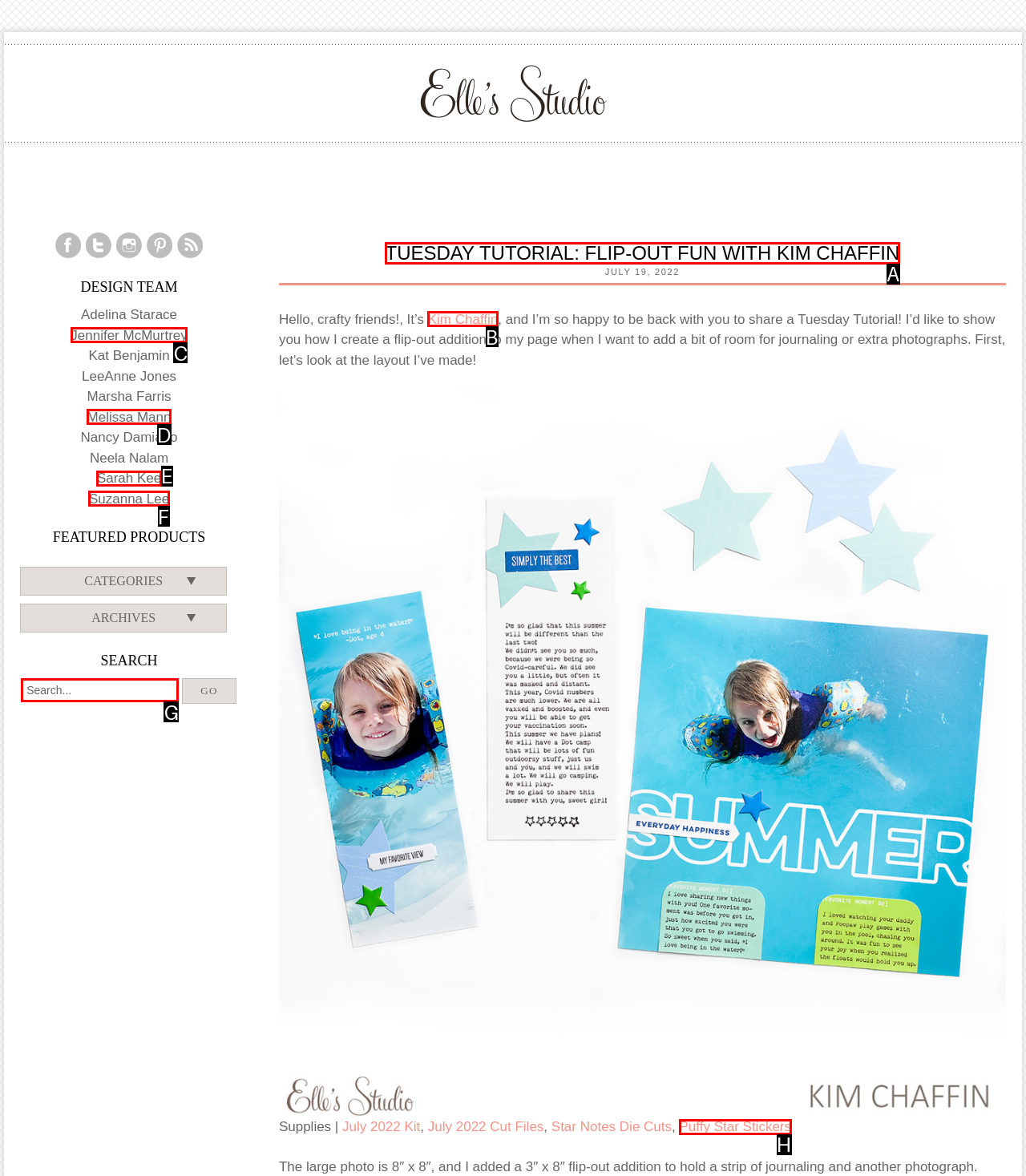Choose the letter of the option you need to click to Search for something. Answer with the letter only.

G